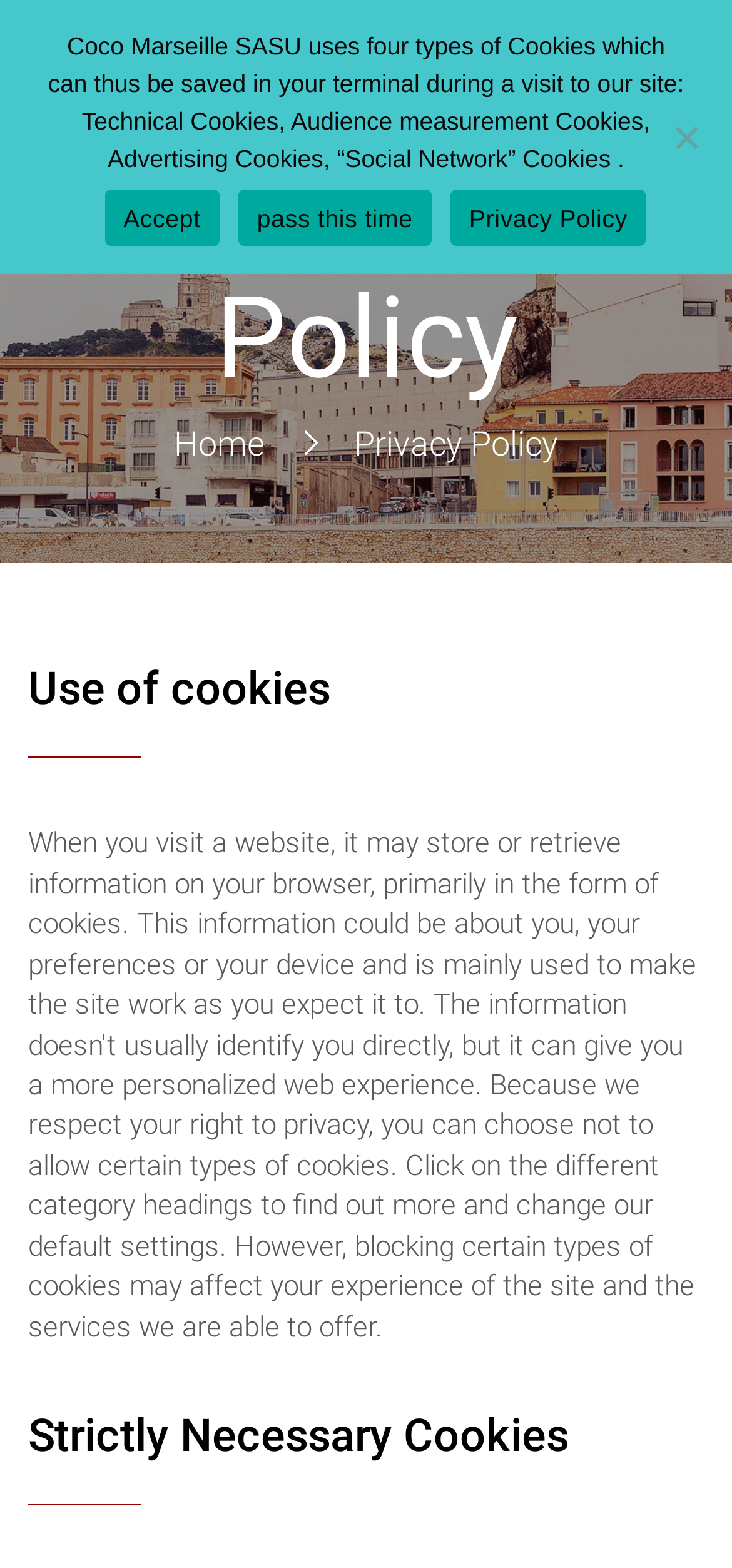Answer the following inquiry with a single word or phrase:
What is the name of the website?

Captain Coco